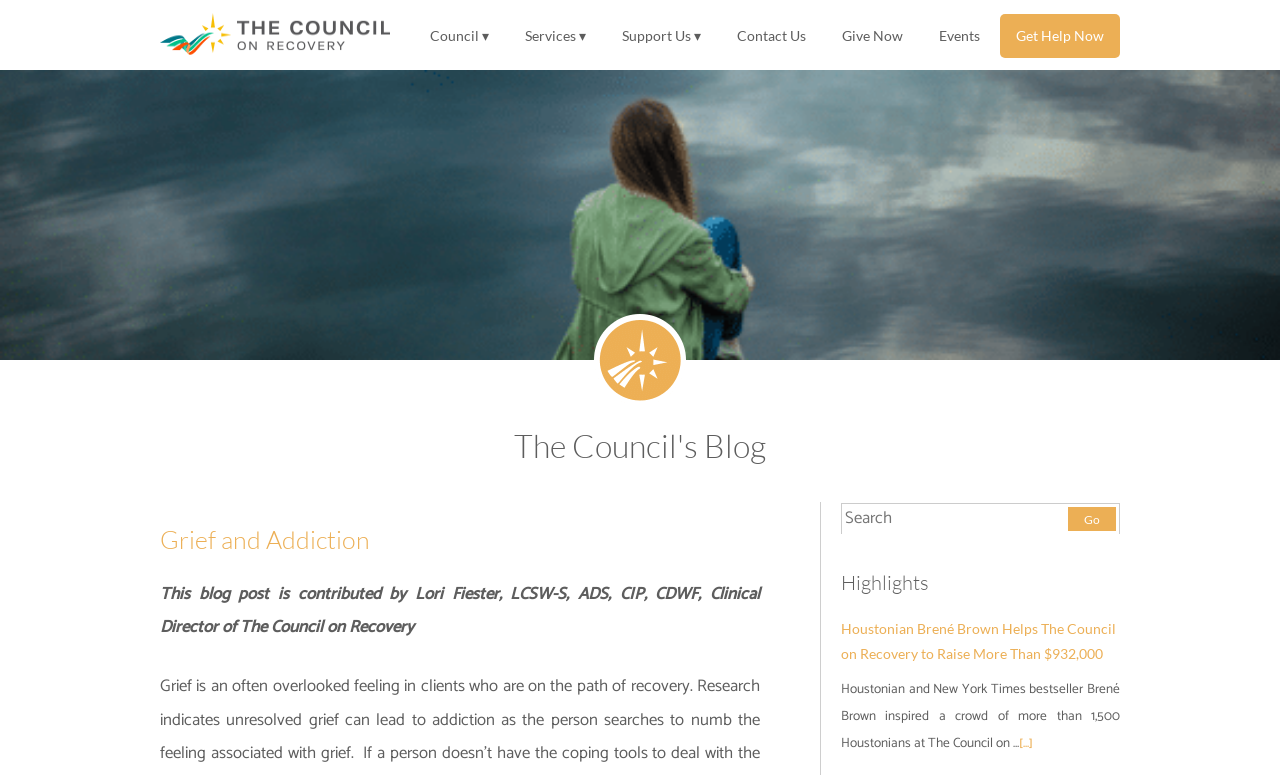Please examine the image and provide a detailed answer to the question: What is the topic of the blog post?

I found the answer by looking at the heading 'Grief and Addiction' which is a sub-element of 'The Council's Blog' section, indicating that it is the topic of the blog post.